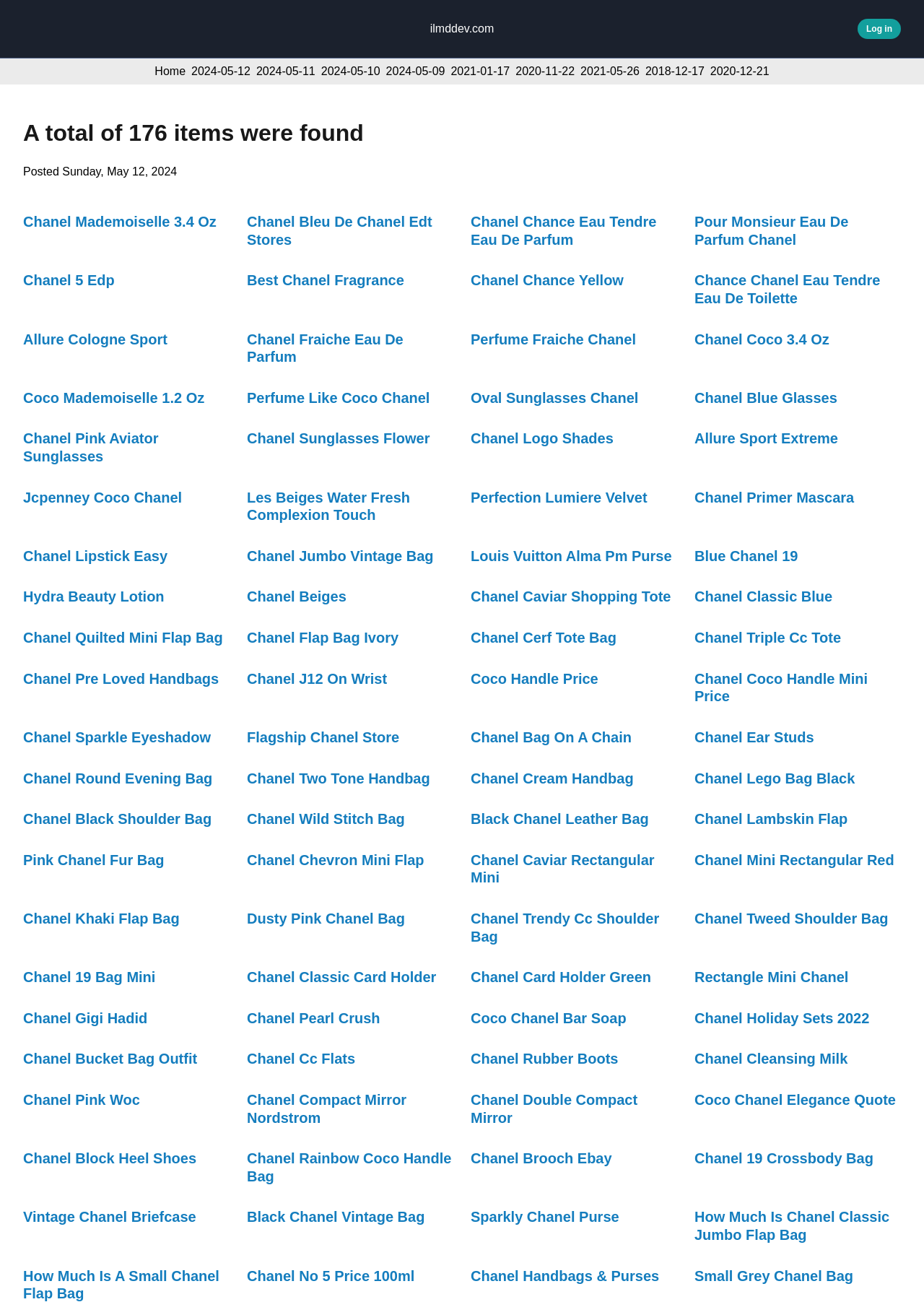Answer succinctly with a single word or phrase:
How many links are there on the webpage?

176